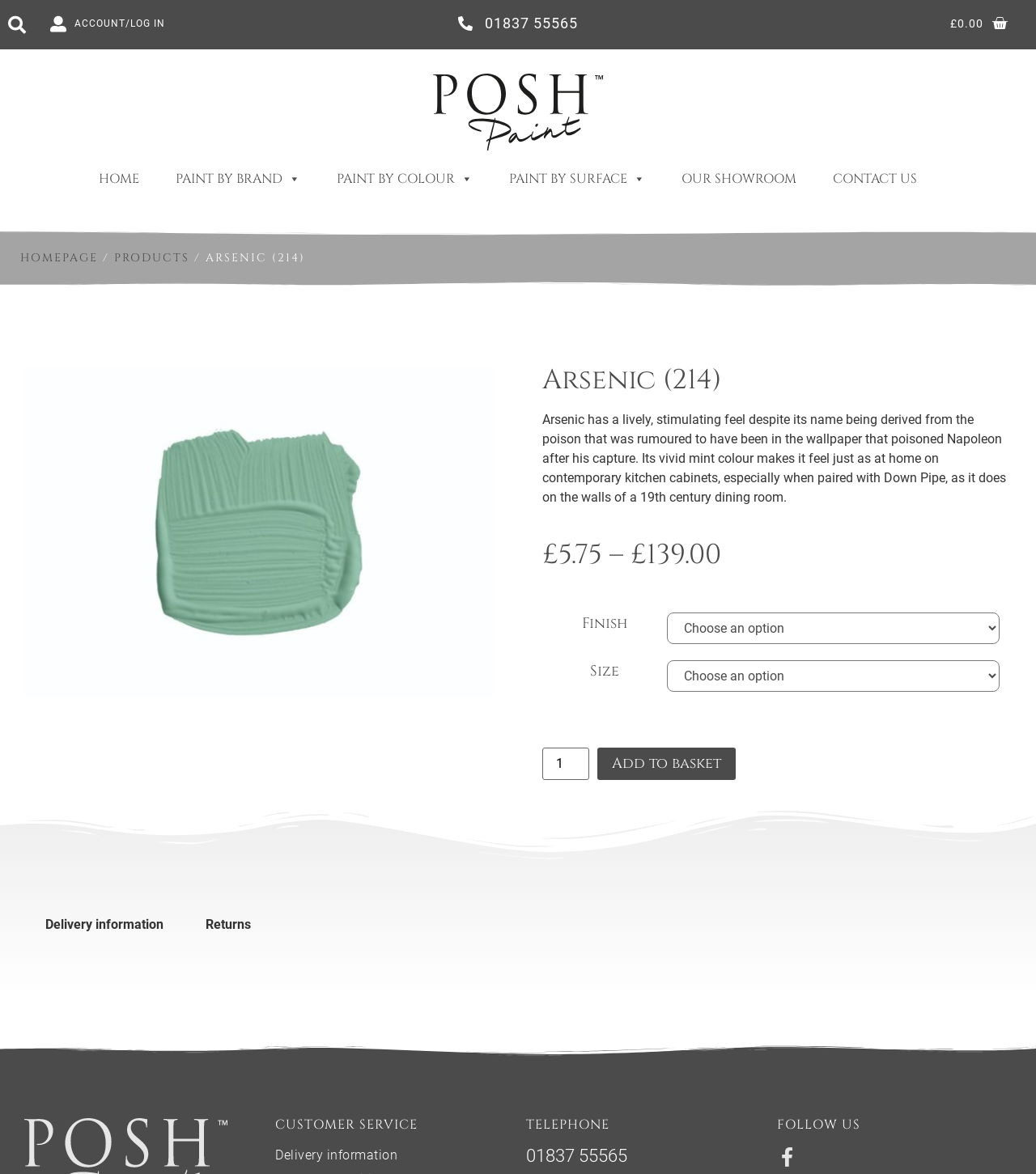Find the bounding box coordinates for the HTML element specified by: "title="Arsenic_No.214"".

[0.023, 0.312, 0.477, 0.594]